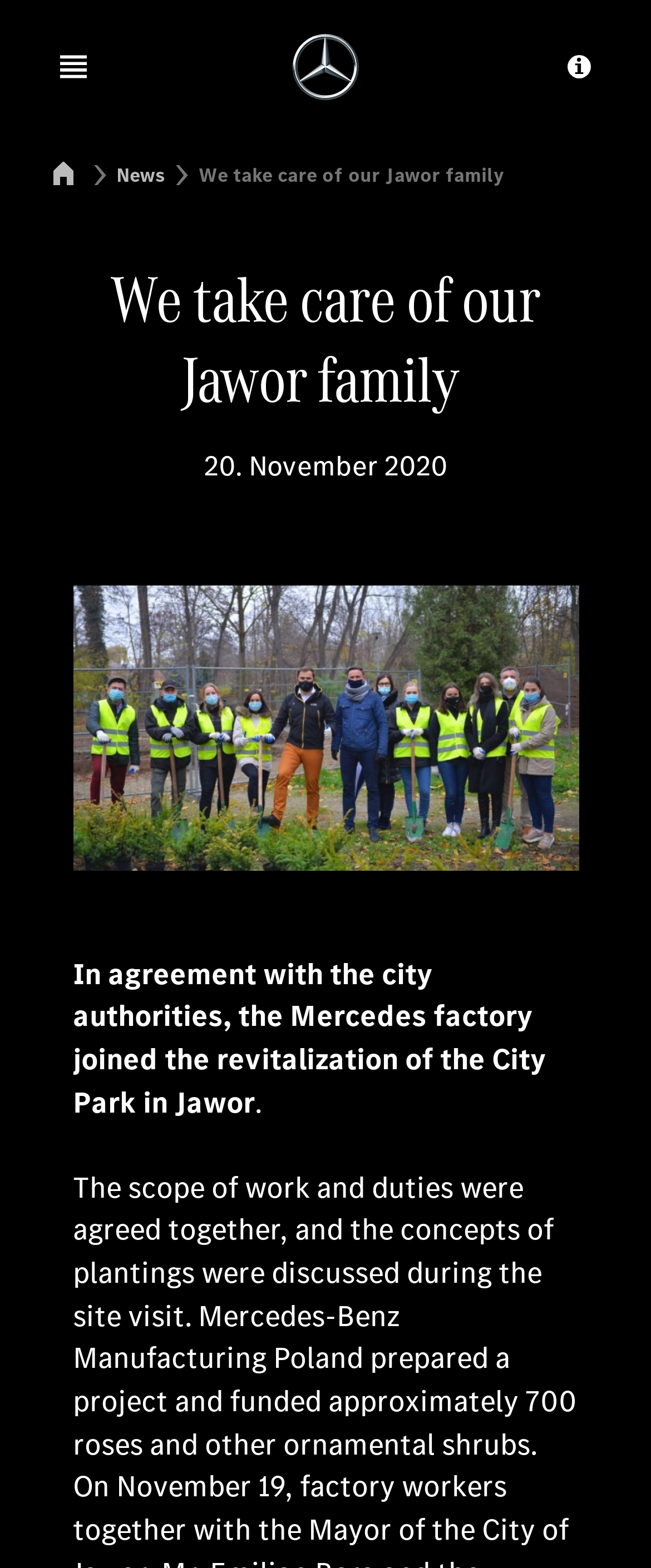Summarize the contents and layout of the webpage in detail.

The webpage appears to be a news article or press release from Mercedes-Benz, specifically about the company's efforts in Poland. At the top of the page, there is a navigation menu with a button to open the menu and another button for provider/privacy information, located at the top-left and top-right corners, respectively.

Below the navigation menu, there are three links: "Mercedes-Benz Manufacturing Poland", "News", and "We take care of our Jawor family", which is also the title of the article. The title is a heading that spans most of the width of the page, located above a timestamp indicating the article was published on November 20, 2020.

The main content of the article is accompanied by two images, one at the top and another below the title. The top image is relatively small, while the bottom image takes up more space, spanning about three-quarters of the page width.

The article text describes how the Mercedes factory in Poland has joined the revitalization of the City Park in Jawor, in agreement with the city authorities.